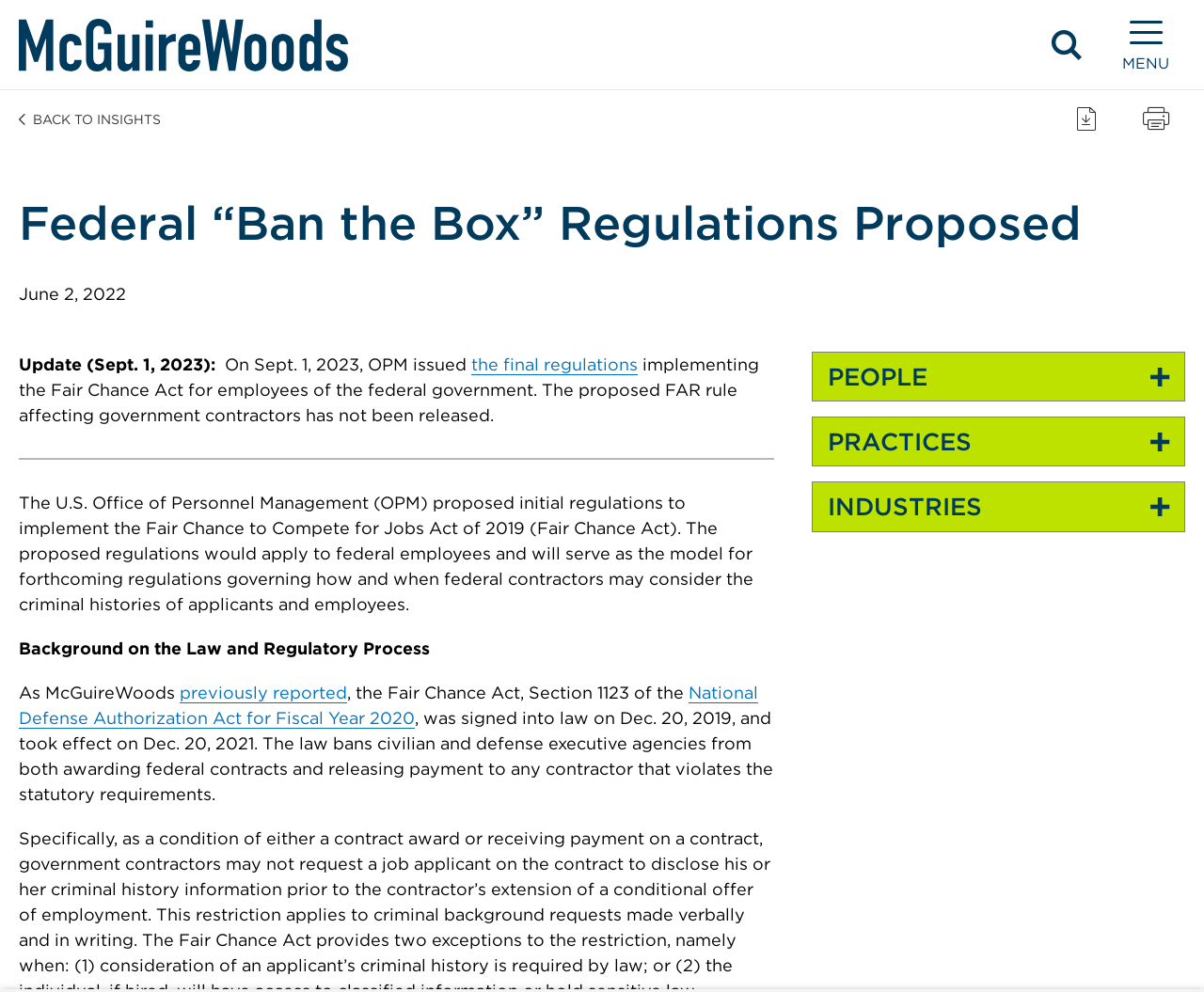Locate the bounding box coordinates of the area that needs to be clicked to fulfill the following instruction: "Download the PDF". The coordinates should be in the format of four float numbers between 0 and 1, namely [left, top, right, bottom].

[0.878, 0.097, 0.927, 0.16]